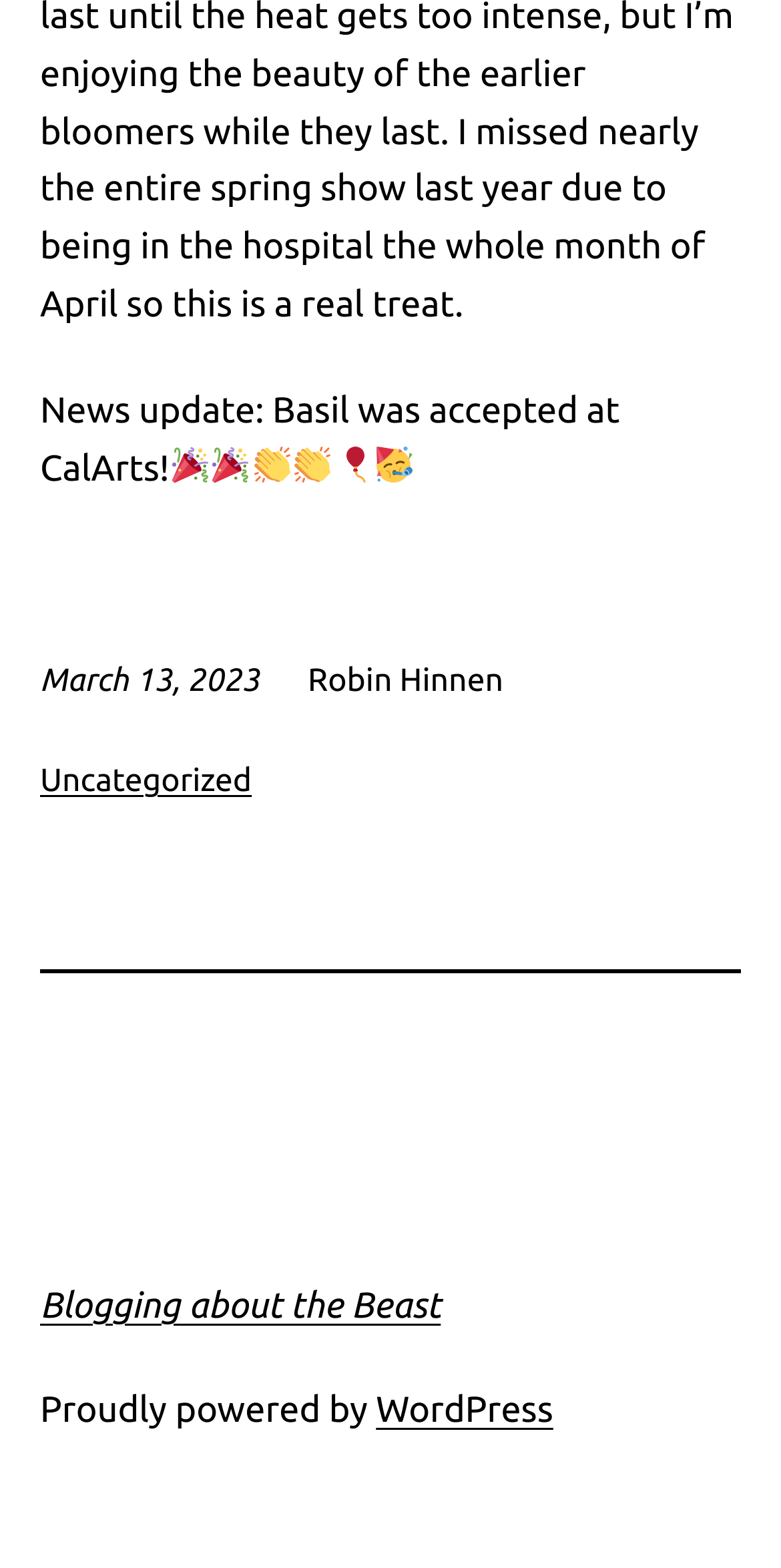What platform is the blog powered by?
Provide a detailed and extensive answer to the question.

The blog is powered by WordPress, as indicated by the link element 'WordPress' at the bottom of the webpage.